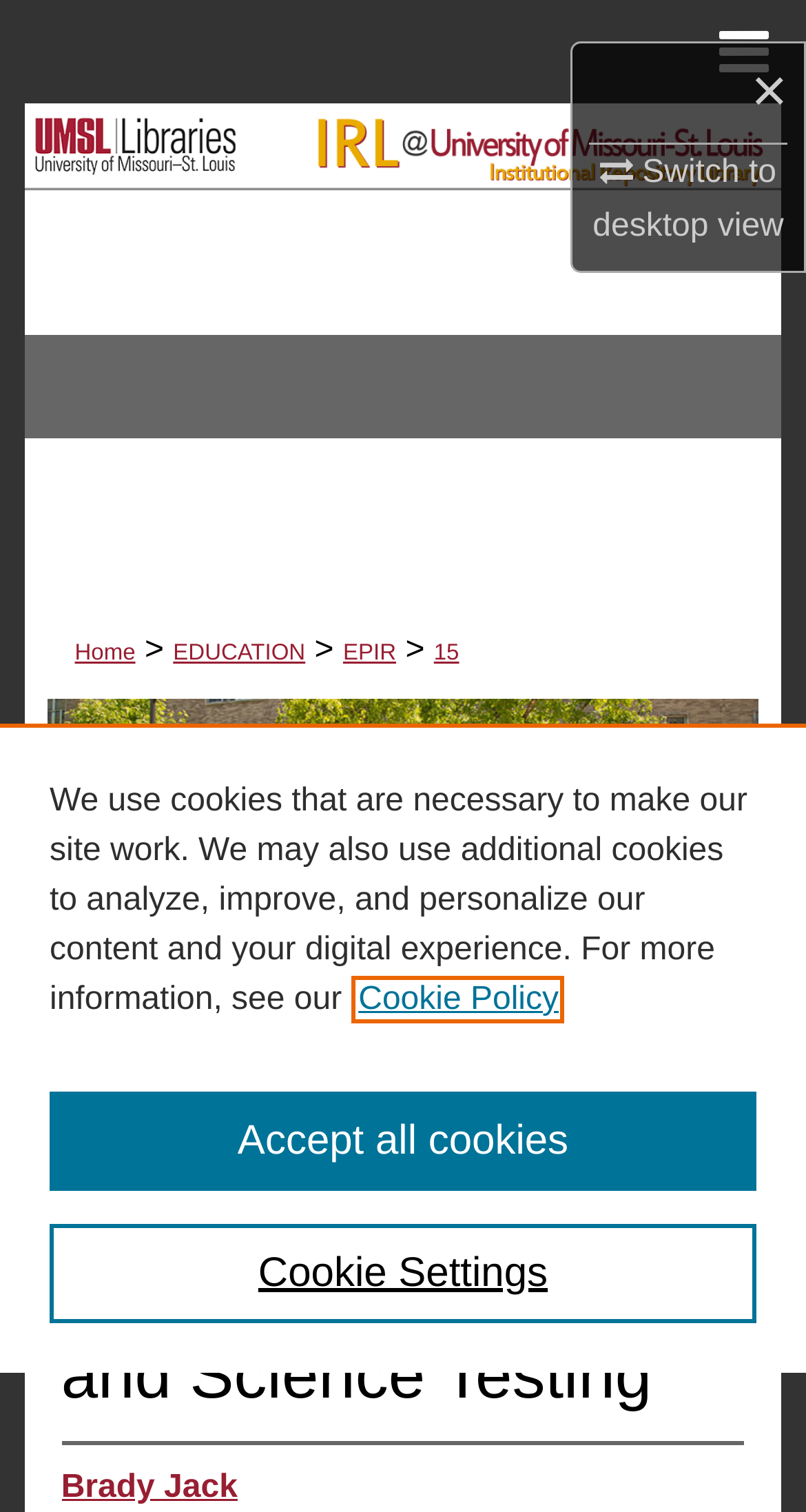Please identify the coordinates of the bounding box for the clickable region that will accomplish this instruction: "View IRL @ UMSL".

[0.03, 0.068, 0.97, 0.129]